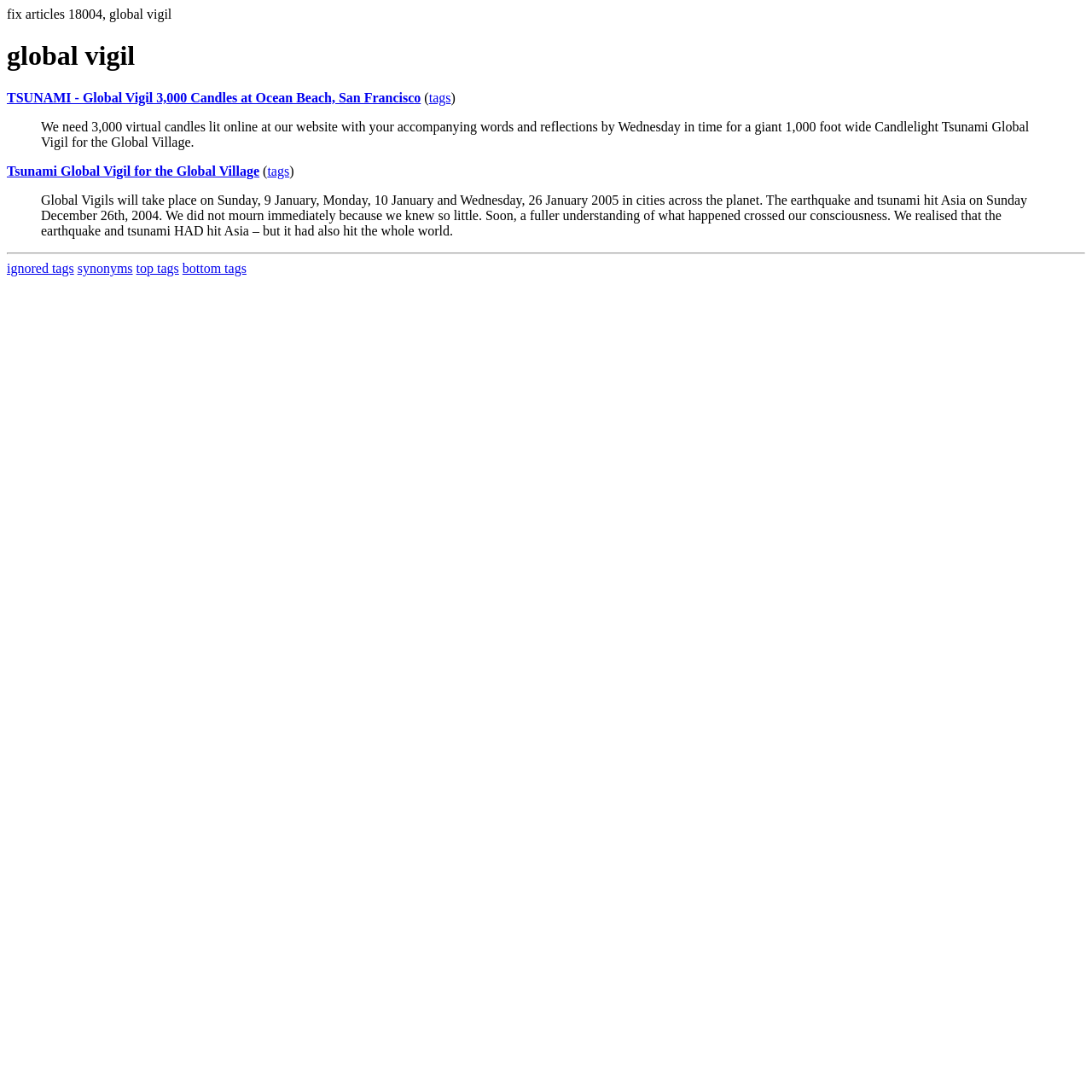Please provide a one-word or short phrase answer to the question:
How many virtual candles are needed?

3,000